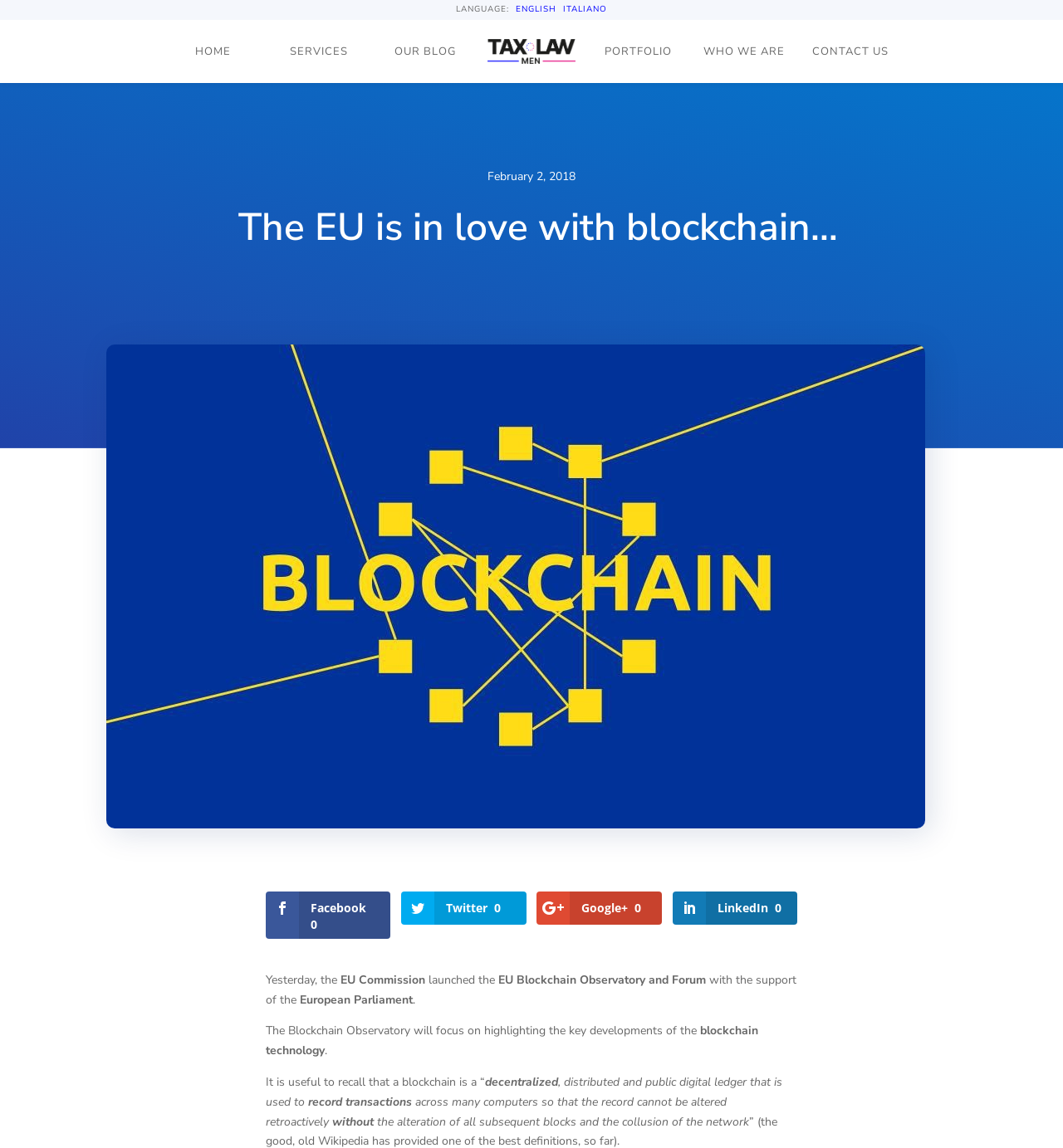What is the EU Blockchain Observatory focused on?
Provide a comprehensive and detailed answer to the question.

I determined the focus of the EU Blockchain Observatory by reading the text below the main heading, which says 'The Blockchain Observatory will focus on highlighting the key developments of the blockchain technology', indicating that the observatory is focused on highlighting key developments of blockchain technology.